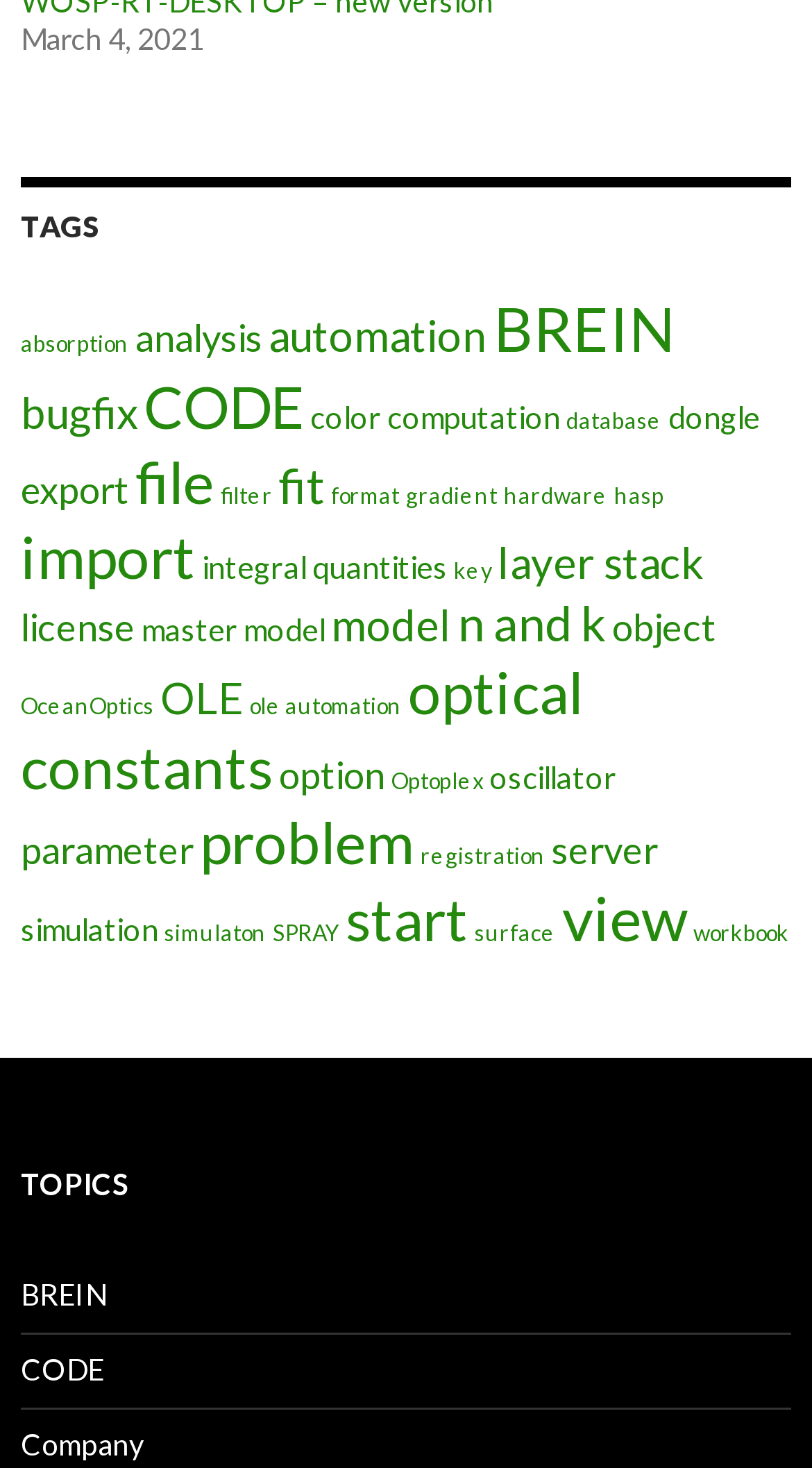Provide a single word or phrase to answer the given question: 
What is the date displayed at the top?

March 4, 2021